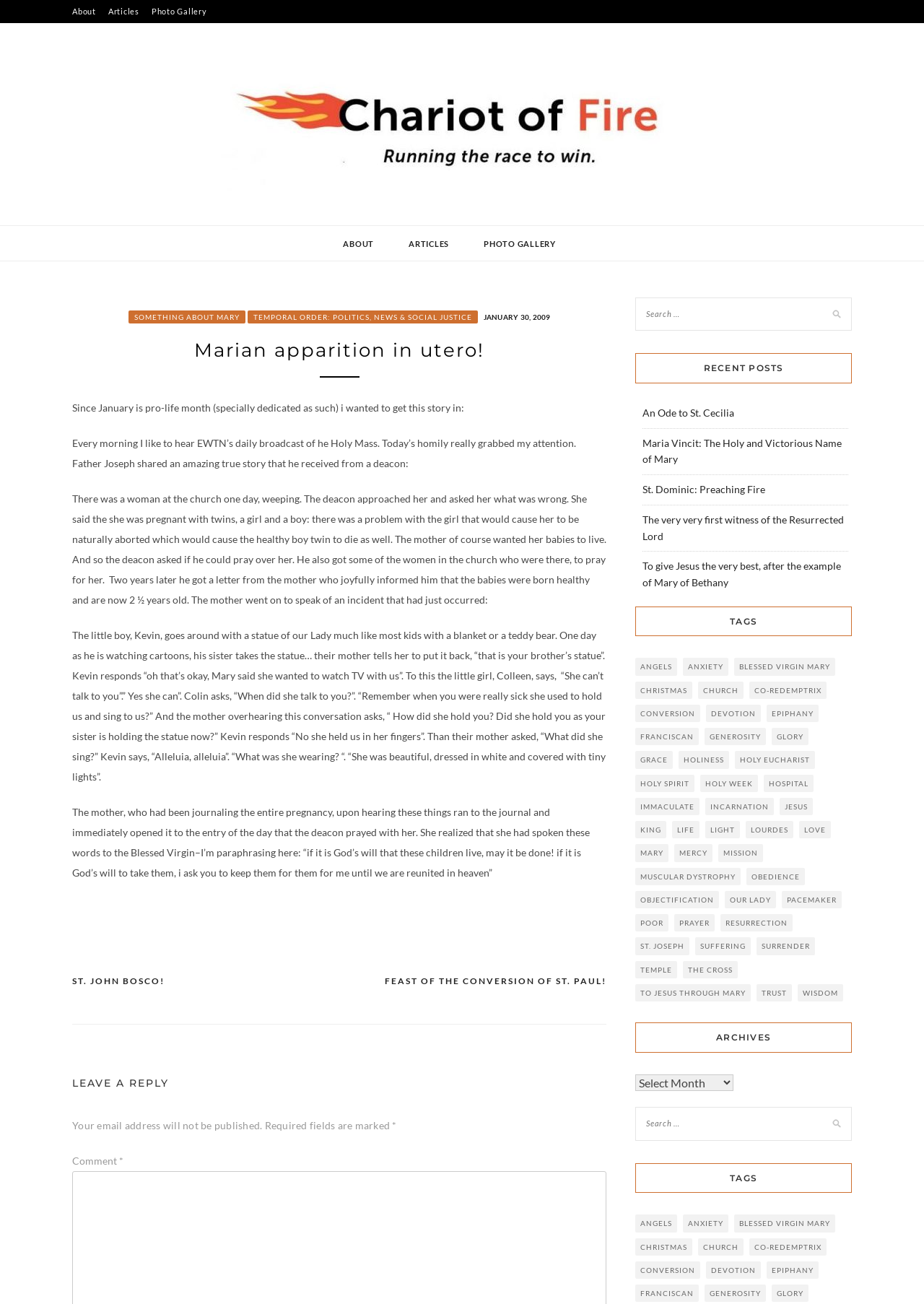Find and indicate the bounding box coordinates of the region you should select to follow the given instruction: "Leave a reply".

[0.078, 0.825, 0.183, 0.84]